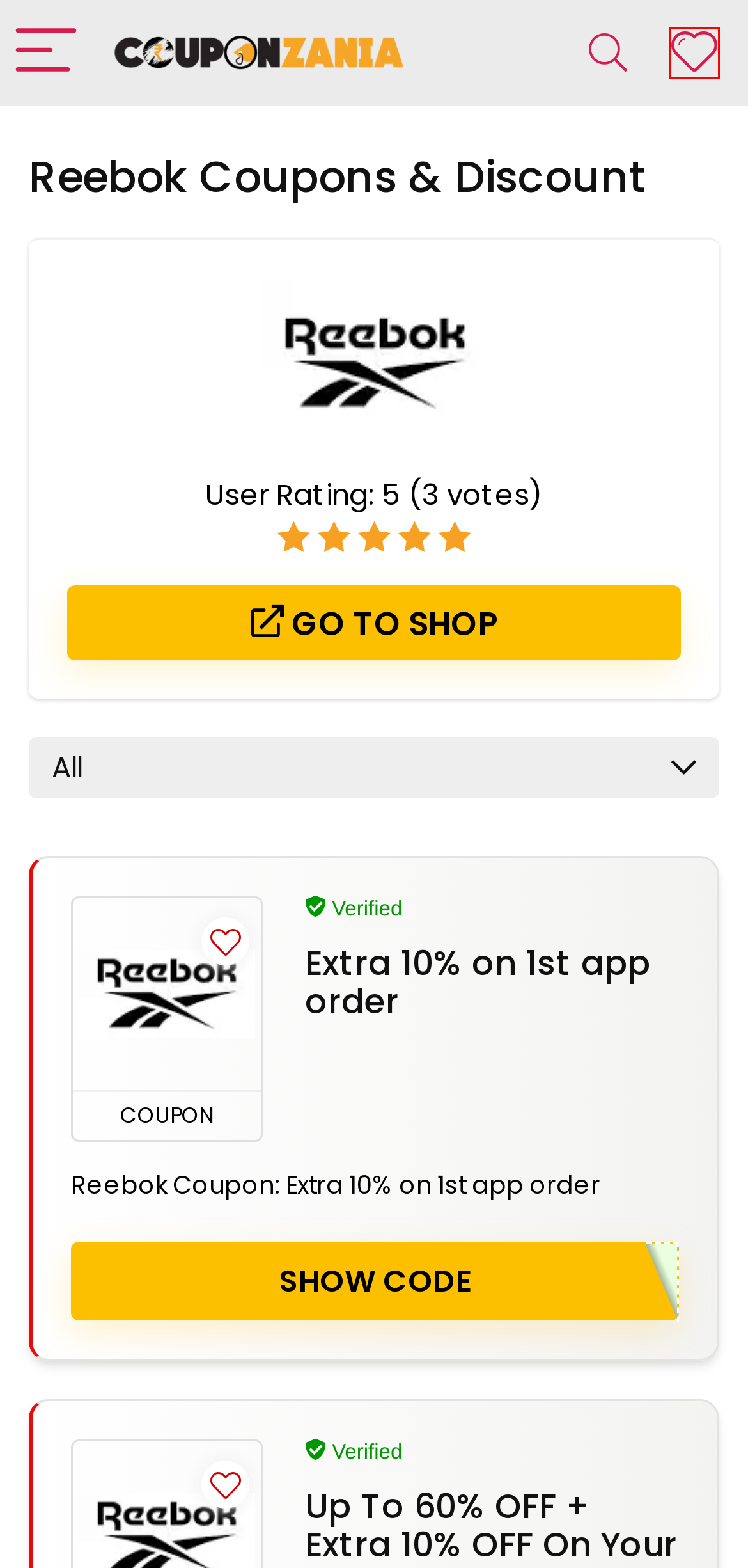Given a webpage screenshot with a red bounding box around a particular element, identify the best description of the new webpage that will appear after clicking on the element inside the red bounding box. Here are the candidates:
A. Puma Coupons & Discount: Flat 70% OFF | Jun 2024
B. Wishlist | CouponZania
C. admitad
D. Amazon Coupons & Discount: Flat 90% OFF | Jun 2024
E. Reebok Outlet Coupon: Up To 60% OFF On All Categories
F. New Year Sale & Discount: Up To 90% OFF | Jun 2024
G. Reebok Coupon: Extra 10% on 1st app order
H. Mcaffeine Coupons & Discount: Flat 55% OFF | Jun 2024

B